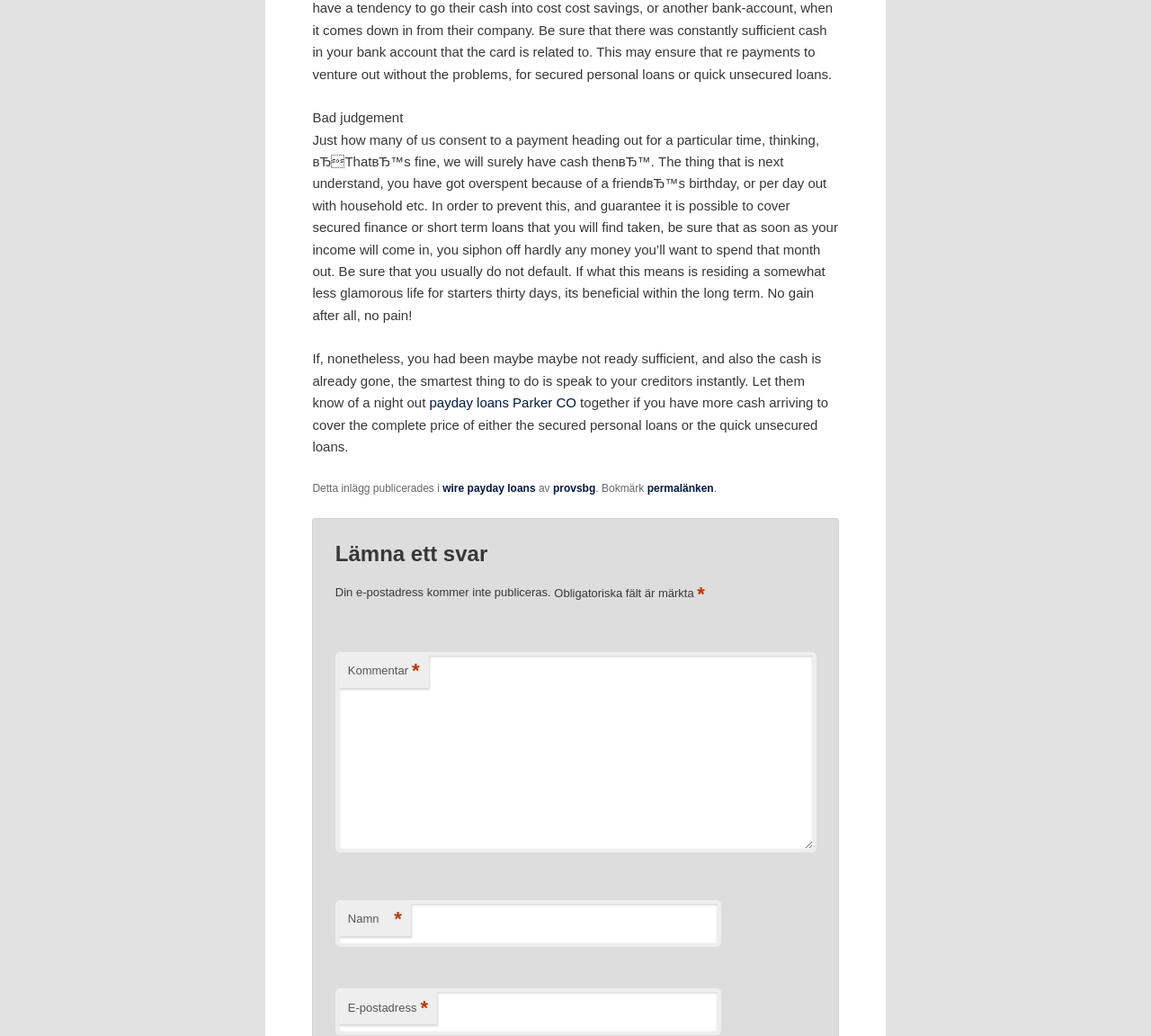Determine the bounding box coordinates in the format (top-left x, top-left y, bottom-right x, bottom-right y). Ensure all values are floating point numbers between 0 and 1. Identify the bounding box of the UI element described by: Cookie policy

None